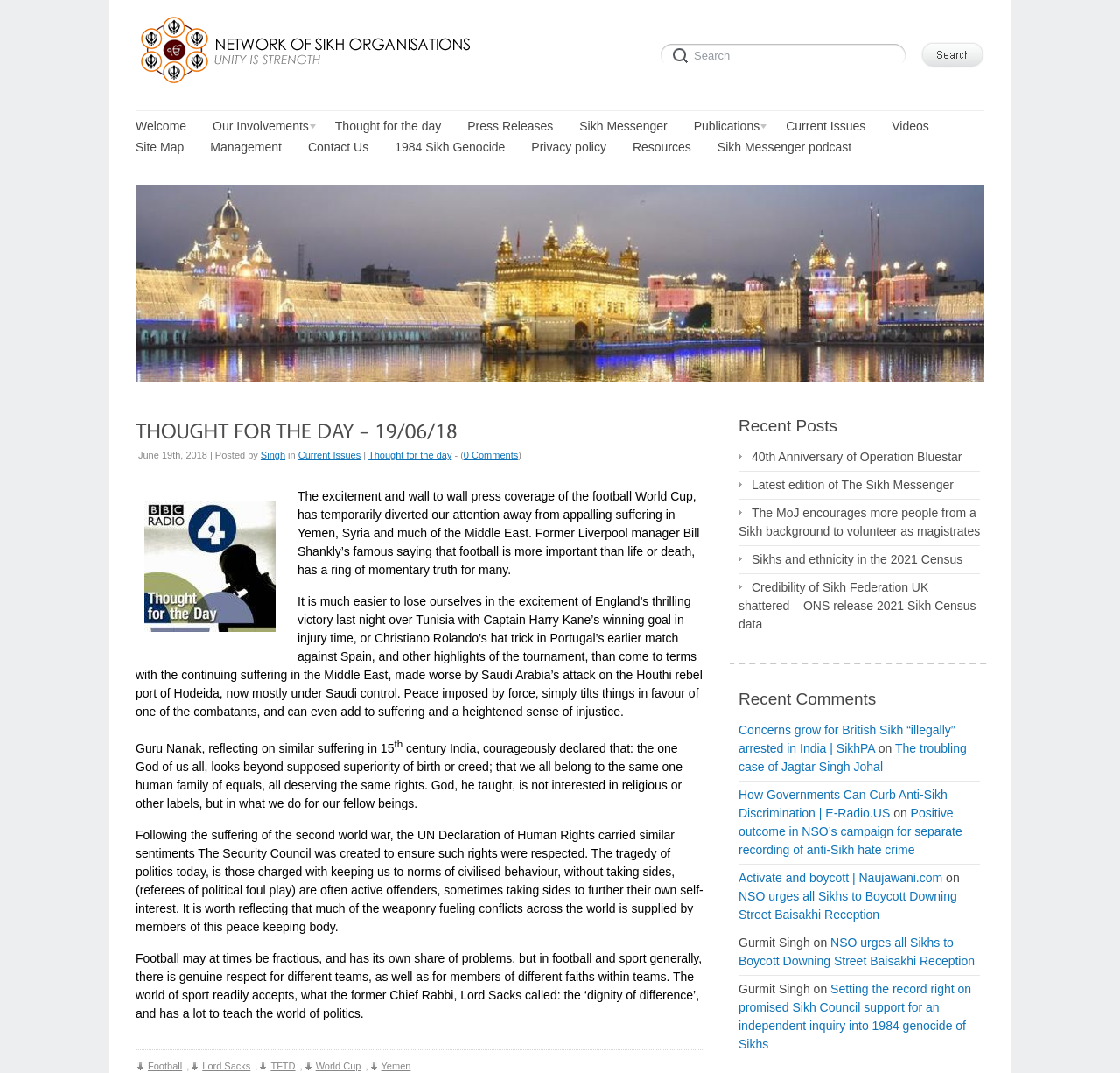Extract the bounding box coordinates for the UI element described as: "Site Map".

[0.121, 0.127, 0.164, 0.147]